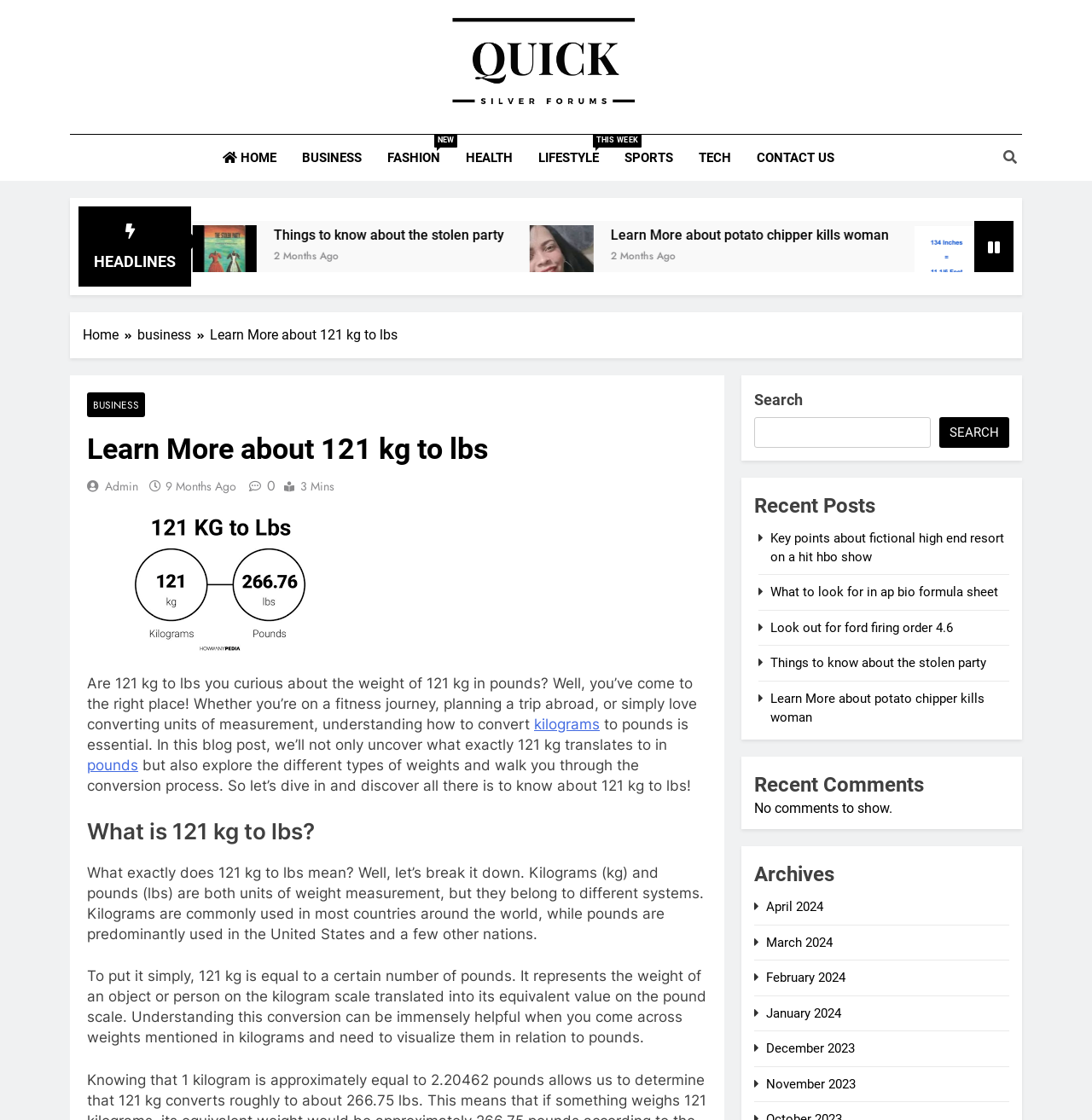Show the bounding box coordinates for the HTML element as described: "2 months ago2 months ago".

[0.34, 0.22, 0.4, 0.234]